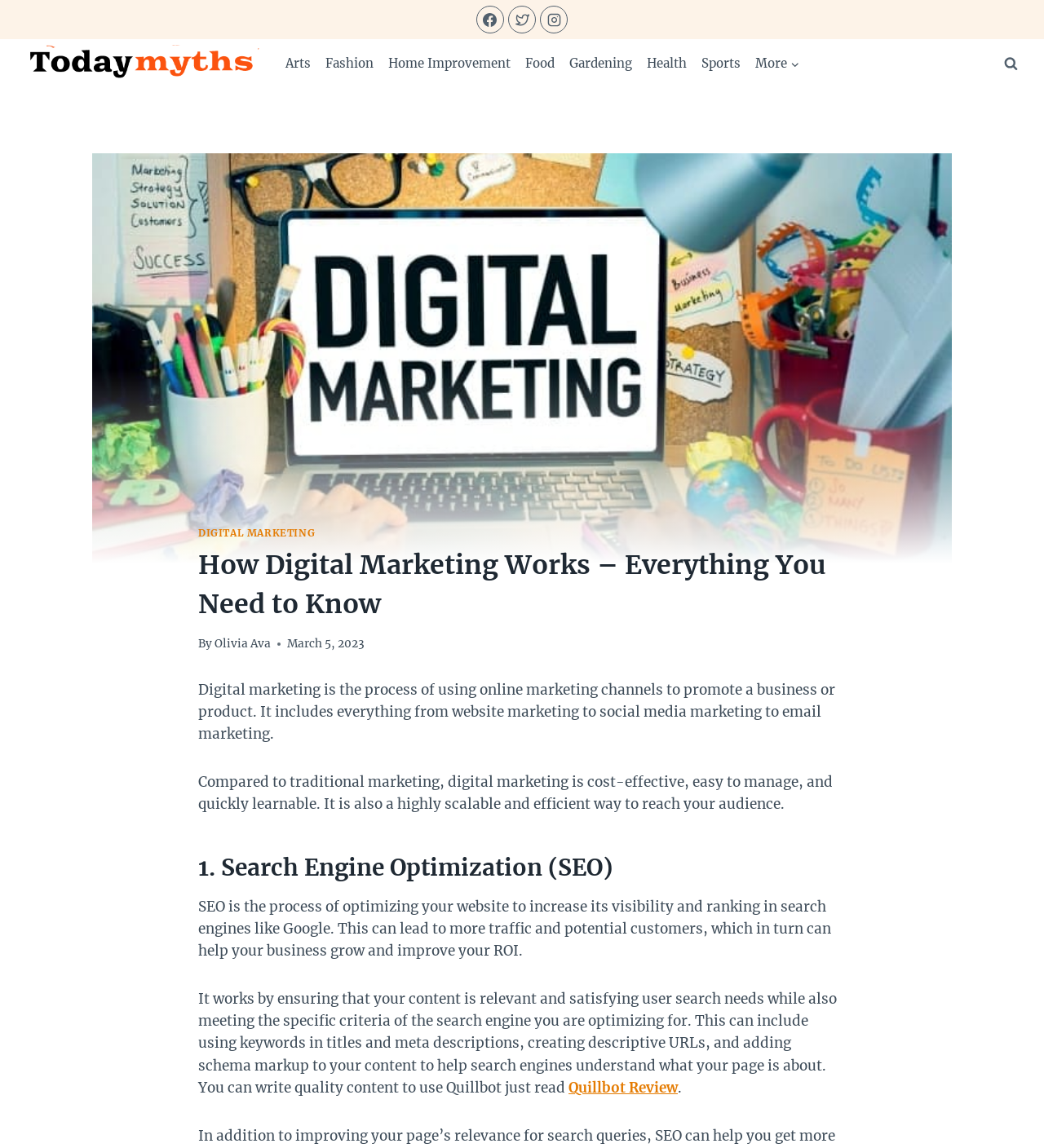Pinpoint the bounding box coordinates of the element to be clicked to execute the instruction: "Read Quillbot Review".

[0.545, 0.94, 0.649, 0.955]